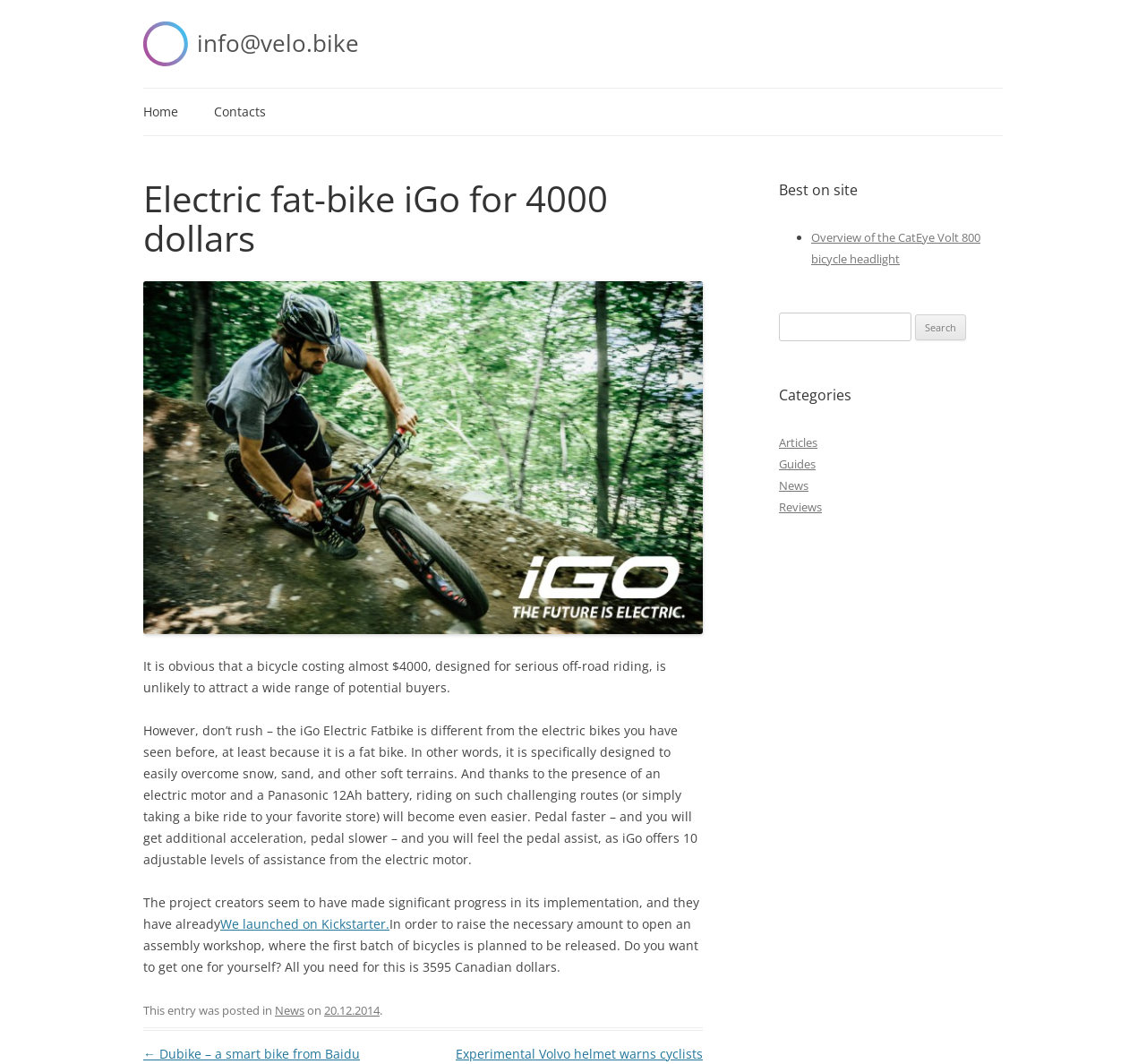Please identify the bounding box coordinates of the element that needs to be clicked to perform the following instruction: "Click the 'Home' link".

[0.125, 0.083, 0.155, 0.127]